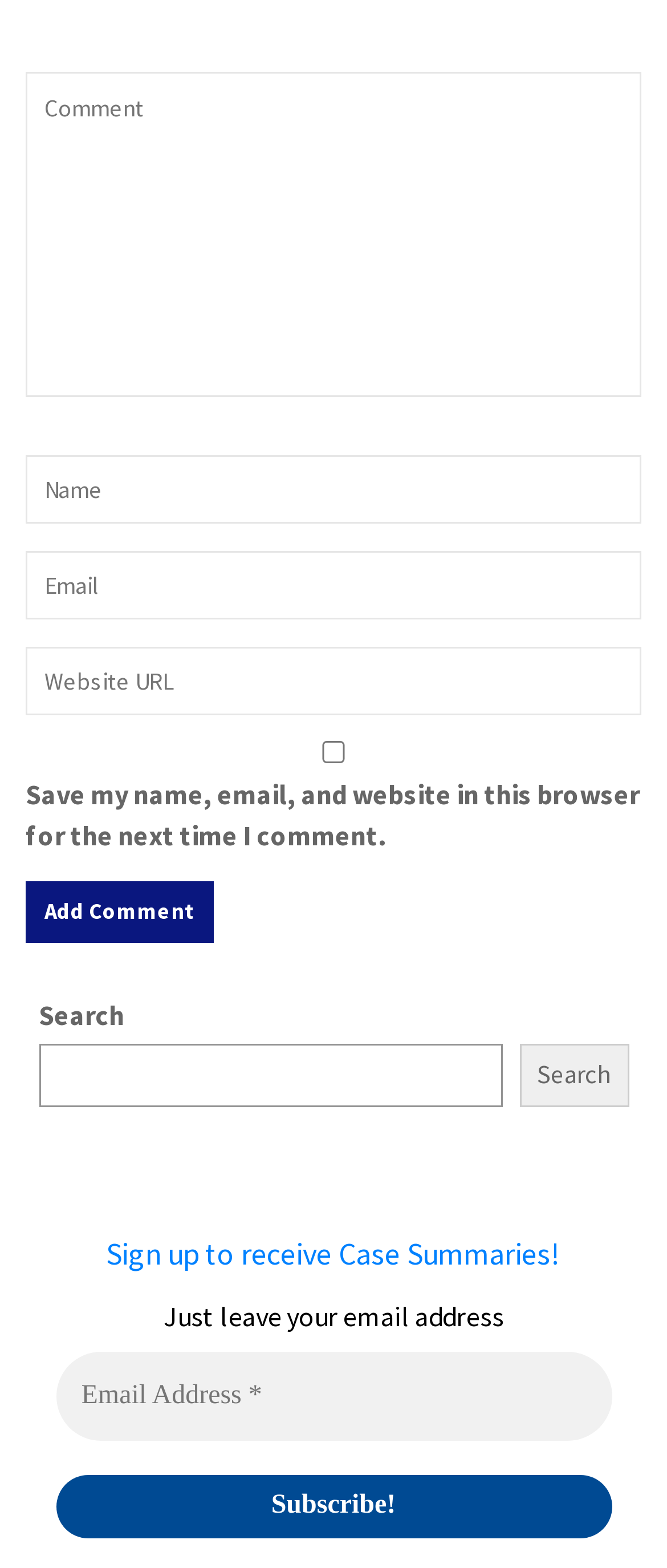Based on what you see in the screenshot, provide a thorough answer to this question: What is the label of the first textbox?

The first textbox has no label, it's an empty string. This can be determined by looking at the OCR text or element description of the textbox with ID 223, which is an empty string.